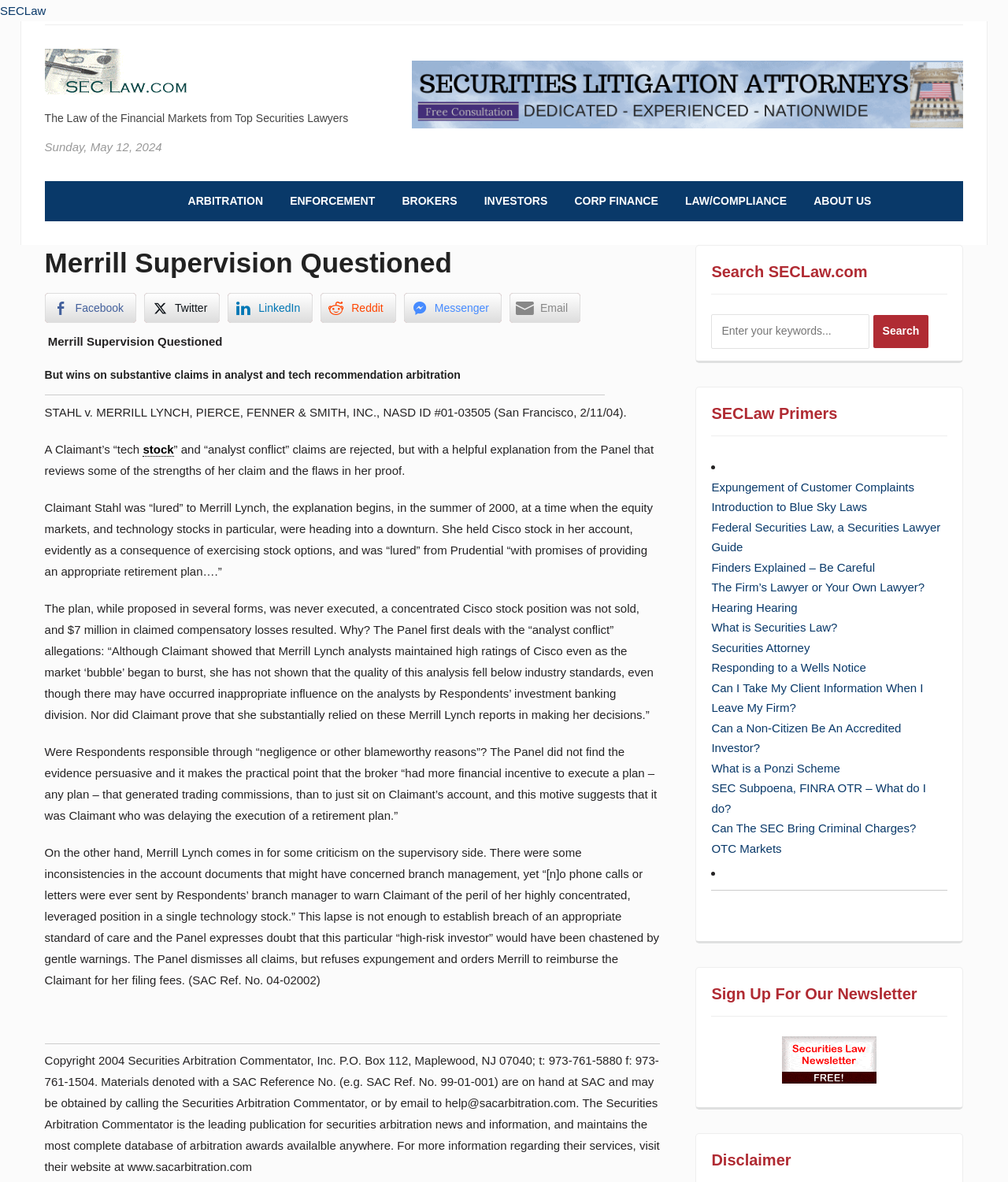What is the purpose of the 'Search SECLaw.com' section?
Answer the question in a detailed and comprehensive manner.

I found the answer by looking at the 'Search SECLaw.com' section, which contains a search box and a search button, indicating that it is meant for searching the website.